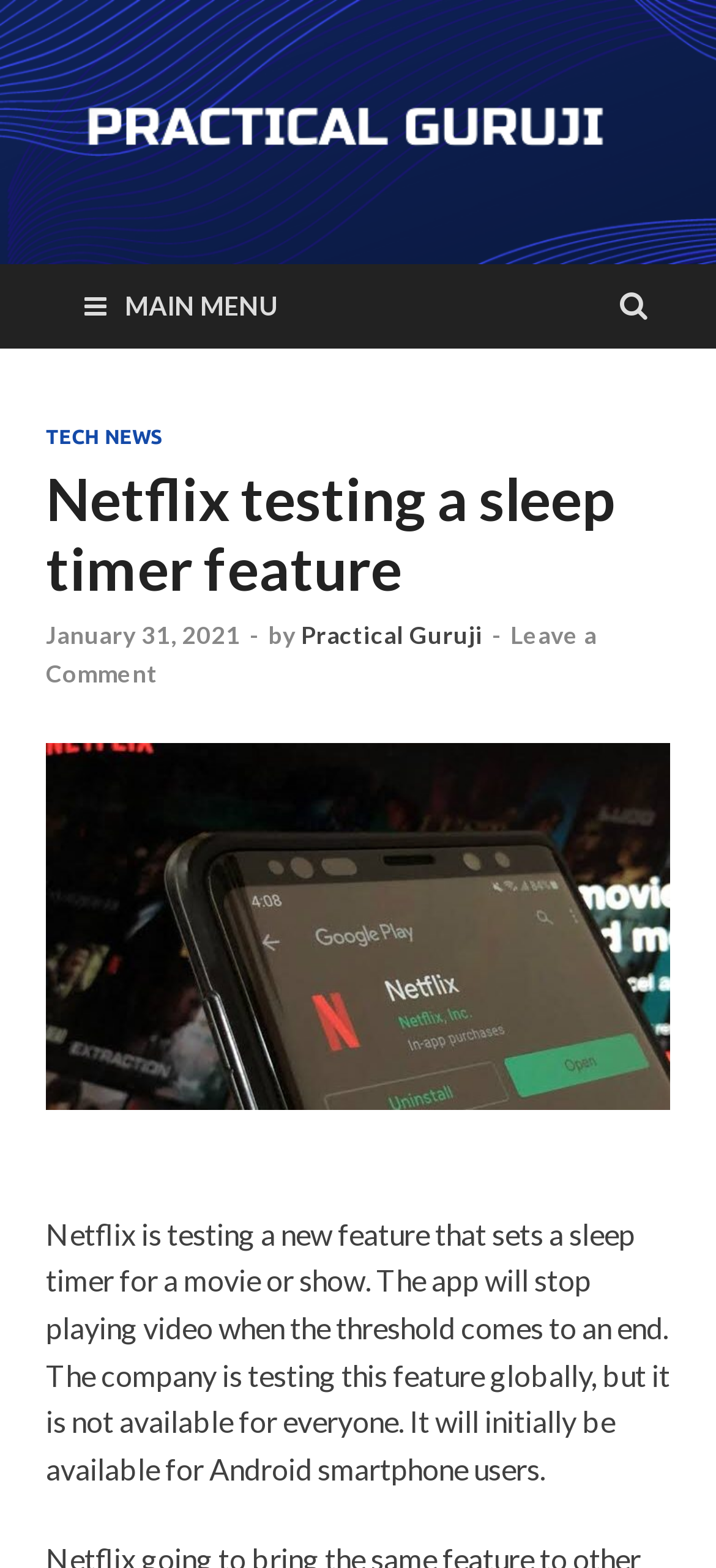On which platform is the feature initially available?
Examine the image and provide an in-depth answer to the question.

The webpage content mentions that the sleep timer feature is initially available for Android smartphone users, although it is being tested globally.